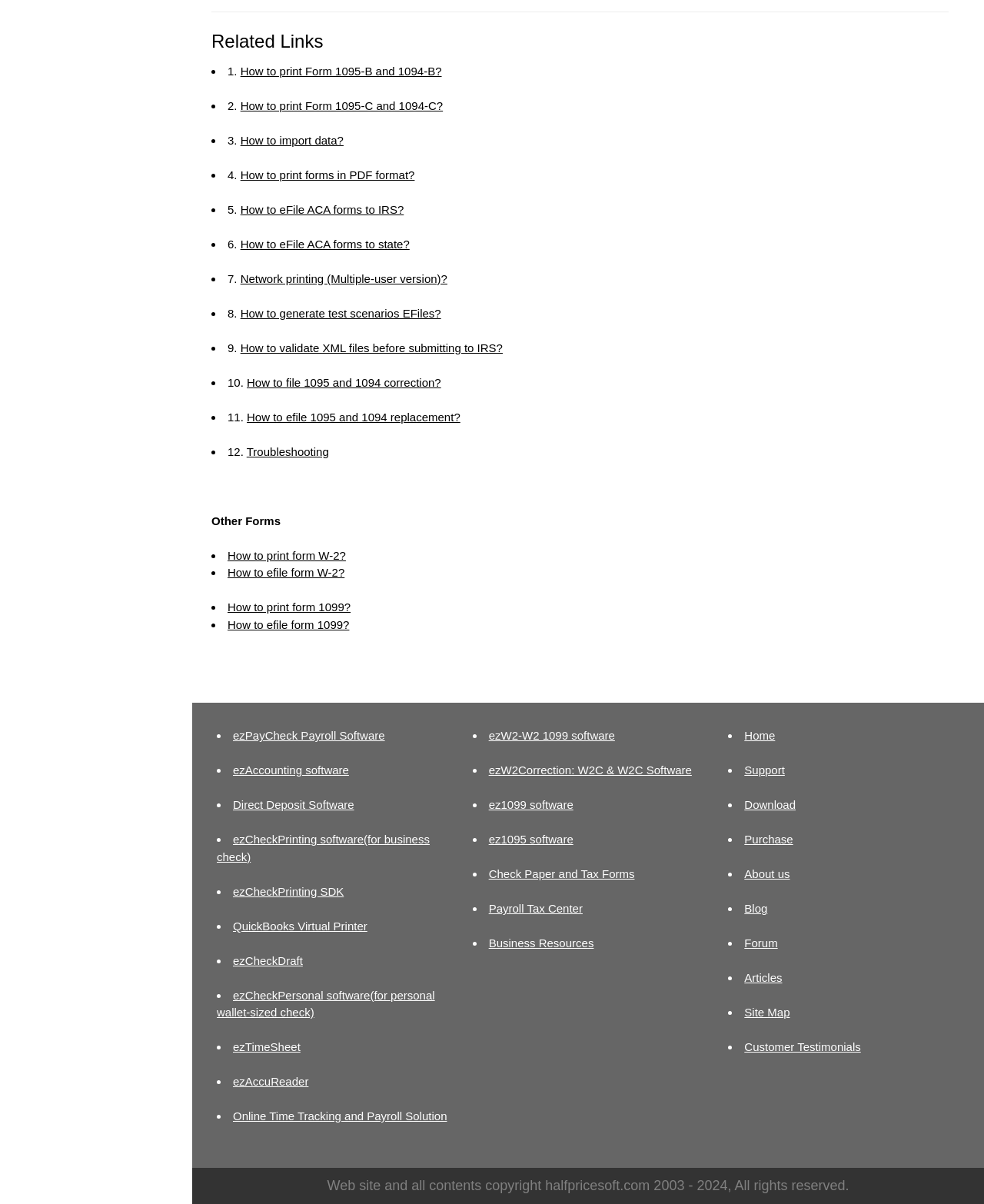Based on the image, provide a detailed and complete answer to the question: 
What is the topic of the link 'How to print Form 1095-B and 1094-B?'

The link 'How to print Form 1095-B and 1094-B?' is related to printing forms, specifically Form 1095-B and 1094-B, as indicated by the link text.